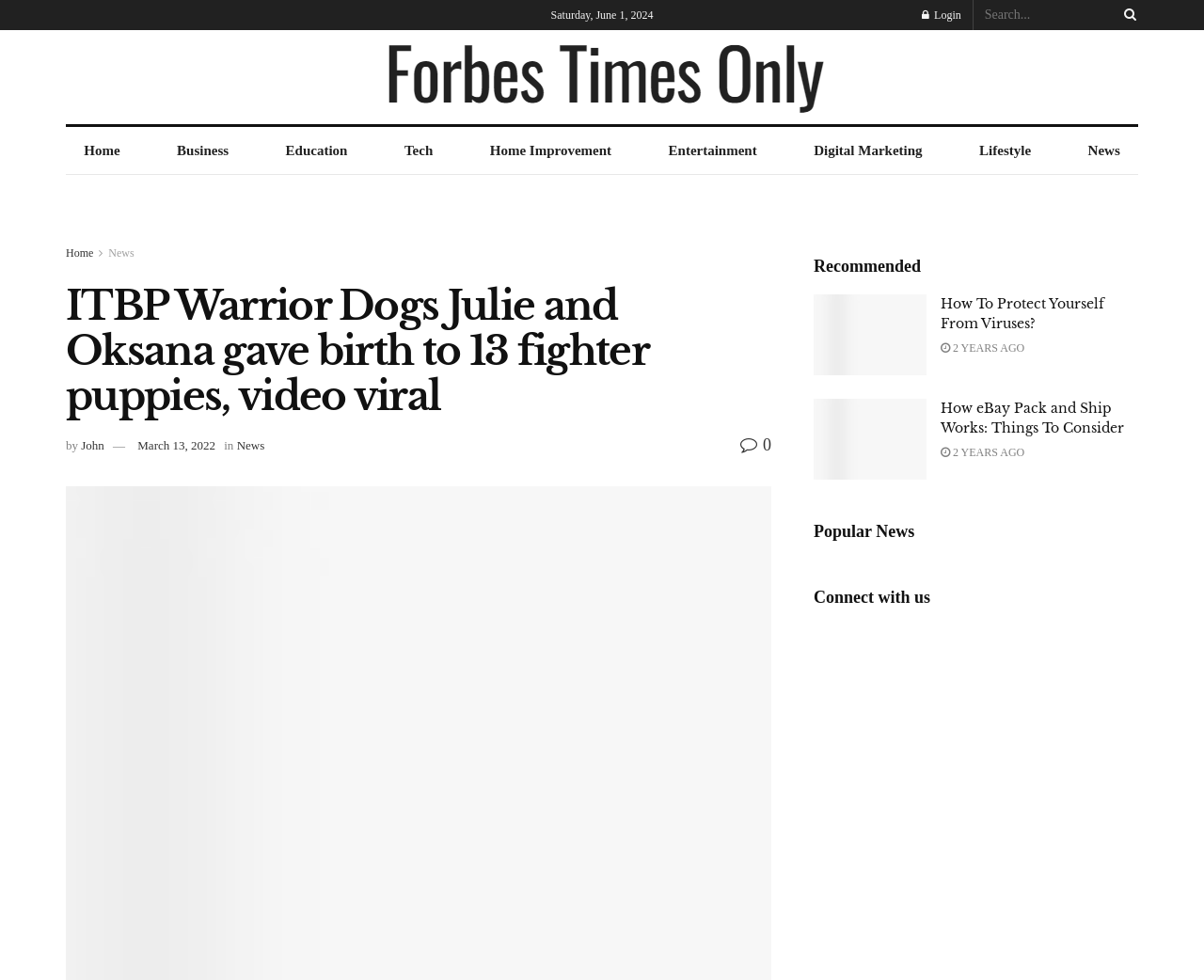Describe all the visual and textual components of the webpage comprehensively.

The webpage appears to be a news article page from Forbes Times Only. At the top, there is a date "Saturday, June 1, 2024" and a login link, followed by a search bar with a search button. Below that, there is a logo of Forbes Times Only, which is also a link.

The main navigation menu is located below the logo, with links to various categories such as Home, Business, Education, Tech, and more. 

The main content of the page is an article with the title "ITBP Warrior Dogs Julie and Oksana gave birth to 13 fighter puppies, video viral". The article has a byline "by John" and a date "March 13, 2022". There is also a link to the News category and a button with a number "0".

Below the article, there is a section titled "Recommended" with two articles. The first article is about "Viruses" and has an image. The second article is about "eBay Pack" and also has an image. Both articles have headings and links to read more.

Further down, there is a section titled "Popular News" and another section titled "Connect with us" with a link to connect with the website.